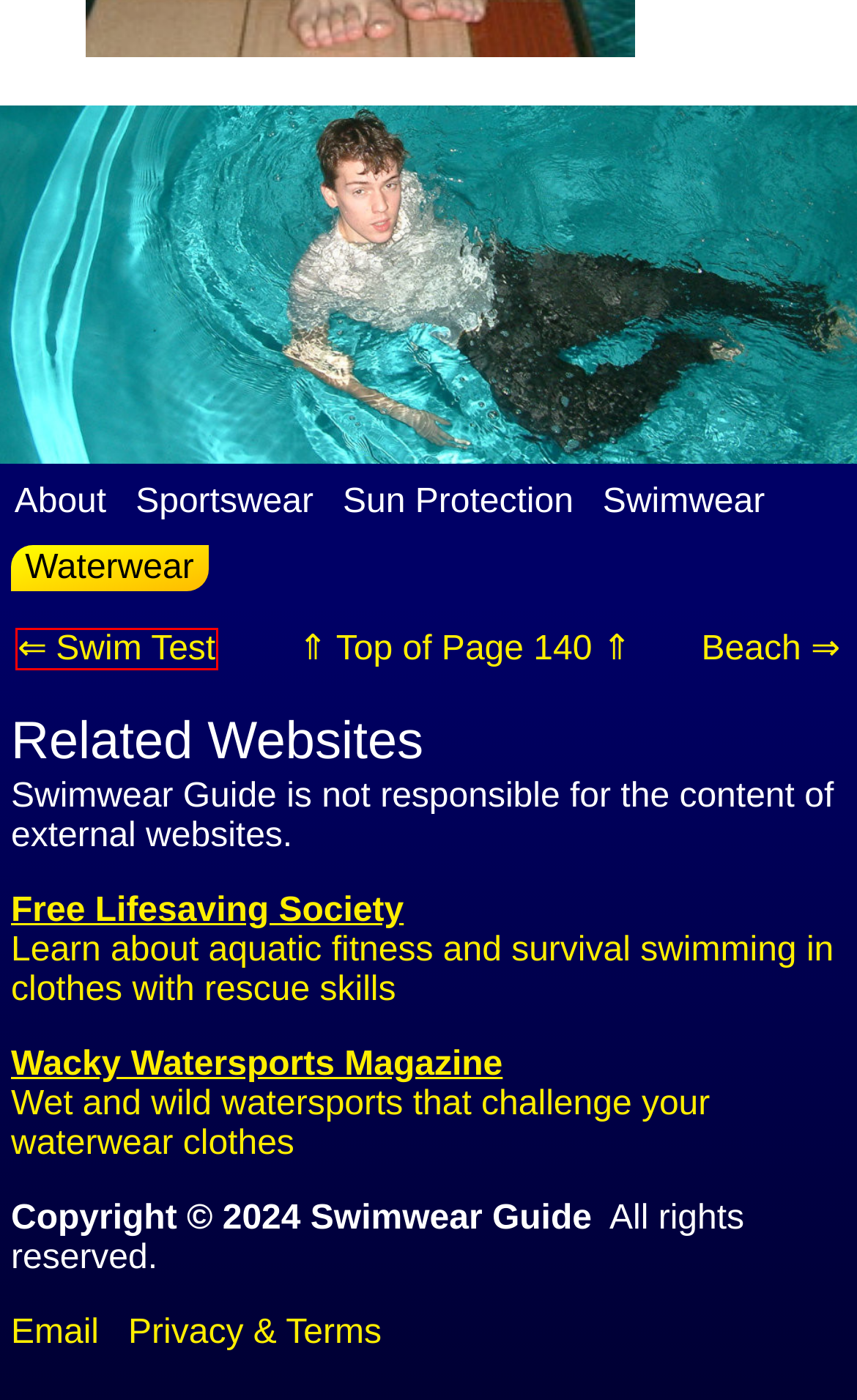You have a screenshot of a webpage with a red rectangle bounding box around a UI element. Choose the best description that matches the new page after clicking the element within the bounding box. The candidate descriptions are:
A. Waterwear 🌊 Guide - Sun Protection
B. Wacky 💦 Watersports - Lots of Wet and Wild Fun in Boats and Pools
C. Waterwear 🌊 Guide - Waterwear - Pants - Cargo
D. Waterwear 🌊 Guide - Waterwear - Pants - Beach
E. Waterwear 🌊 Guide - About
F. Waterwear 🌊 Guide - Sportswear
G. Free Lifesaving Society - Training Tips for Lifeguards and Lifesavers
H. Waterwear 🌊 Guide - Waterwear - Overalls - Swim Test

H